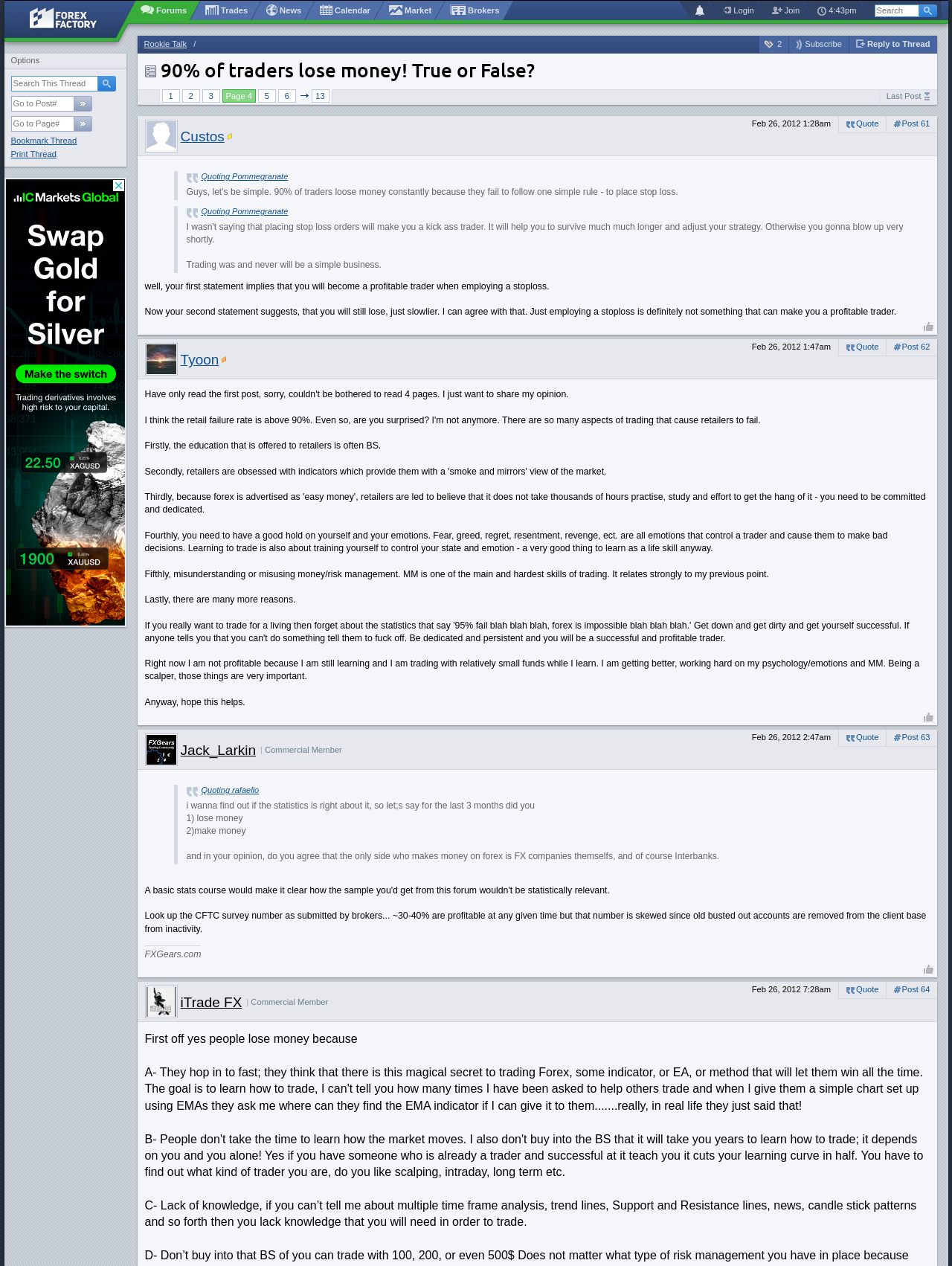Identify the bounding box coordinates for the region to click in order to carry out this instruction: "Login to the forum". Provide the coordinates using four float numbers between 0 and 1, formatted as [left, top, right, bottom].

[0.745, 0.001, 0.808, 0.015]